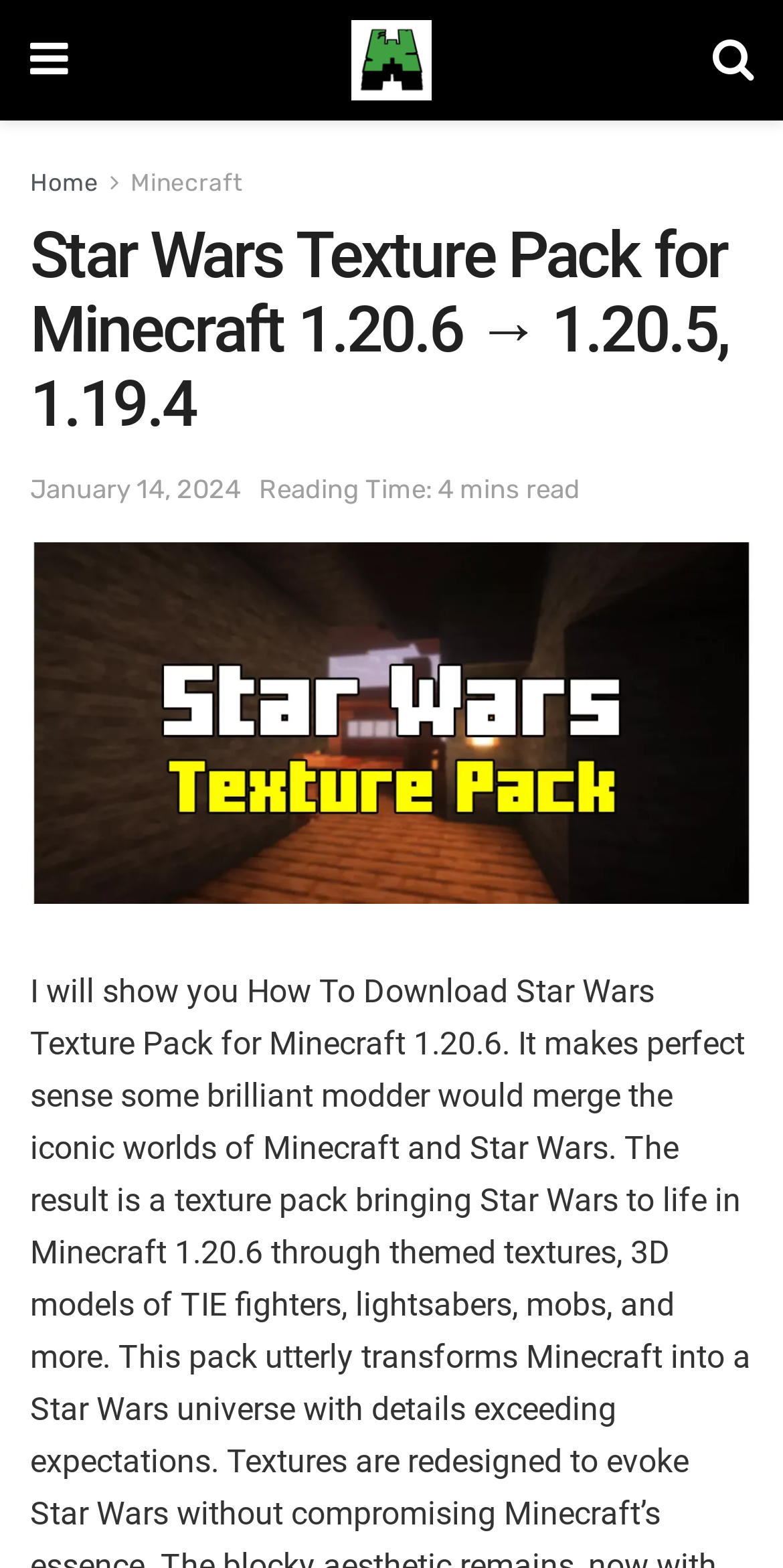Show the bounding box coordinates for the HTML element described as: "alt="Minecraft Wild"".

[0.447, 0.013, 0.55, 0.064]